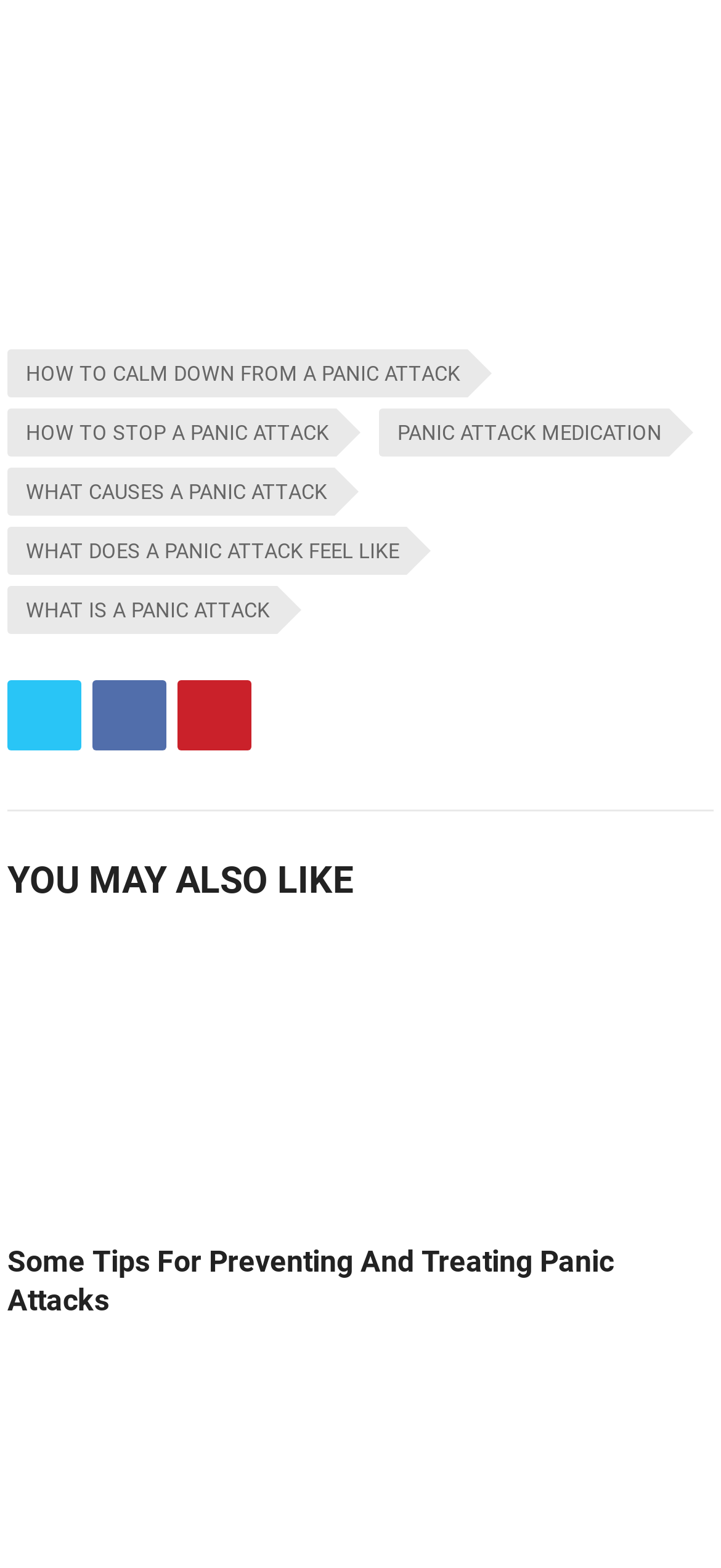Using a single word or phrase, answer the following question: 
What is the purpose of the 'Unlock your A-Game!' link?

Unknown